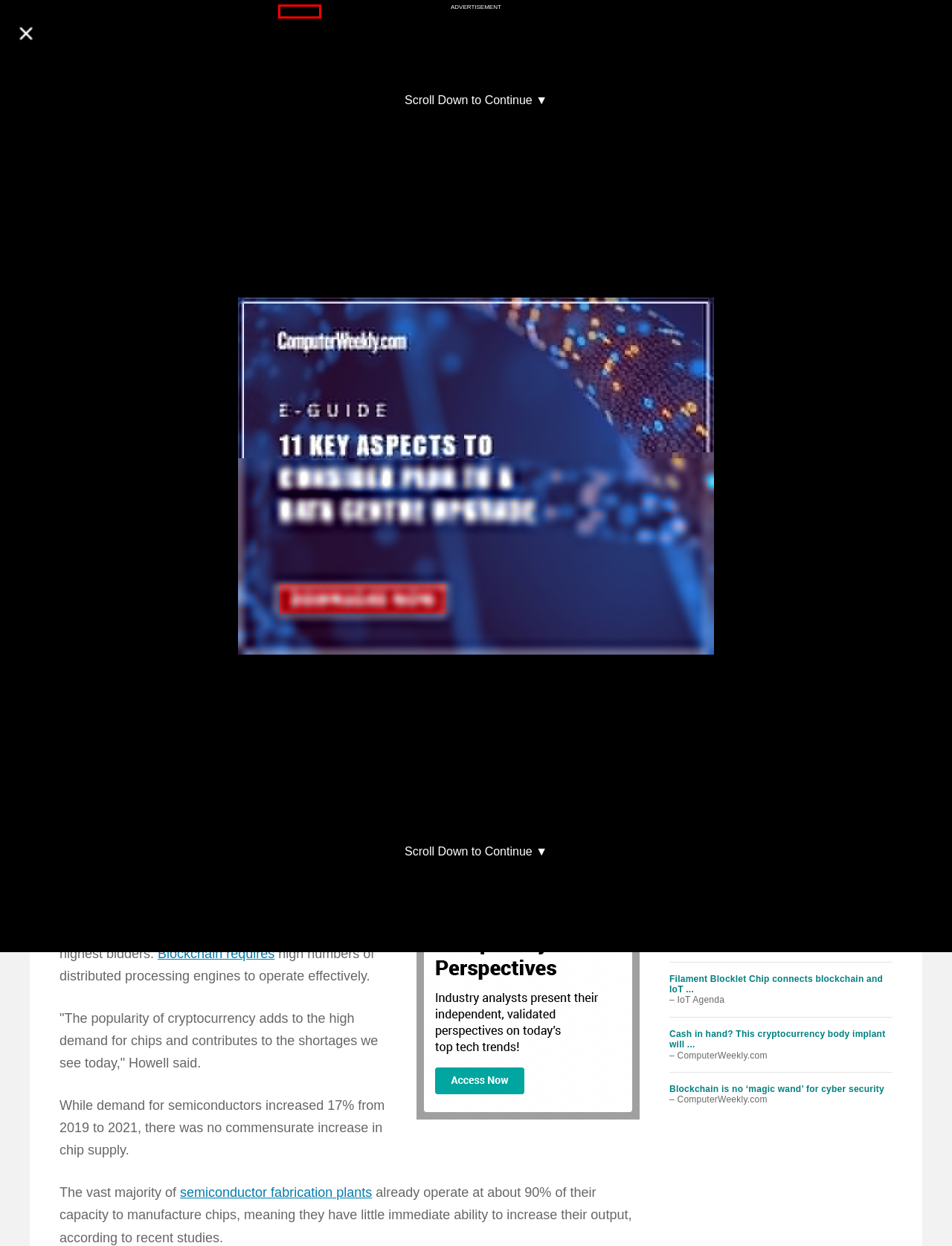Observe the provided screenshot of a webpage that has a red rectangle bounding box. Determine the webpage description that best matches the new webpage after clicking the element inside the red bounding box. Here are the candidates:
A. Storage Information, News and Tips from TechTarget
B. Filament Blocklet Chip connects blockchain and IoT edge | TechTarget
C. The implications of blockchain in the chip shortage
D. Converged infrastructure management | Resources and Information from TechTarget
E. TechTarget - Global Network of Information Technology Websites and Contributors
F. Sustainability and ESG Information, News and Tips from TechTarget
G. SearchWindowsServer Information, News and Tips from TechTarget
H. 2023 Business Resilience Strategies

A